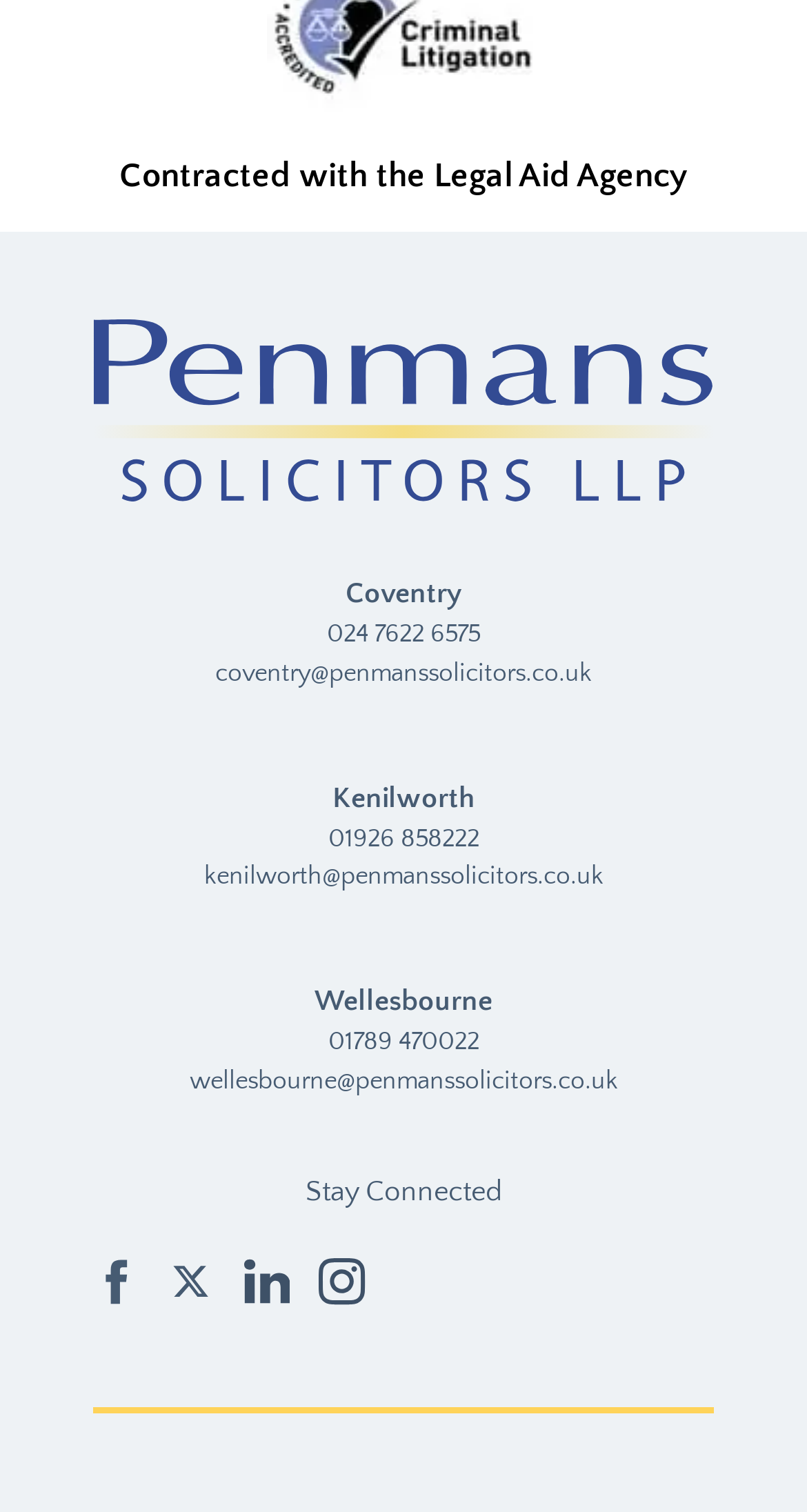Determine the bounding box coordinates of the target area to click to execute the following instruction: "Call 024 7622 6575."

[0.131, 0.408, 0.869, 0.434]